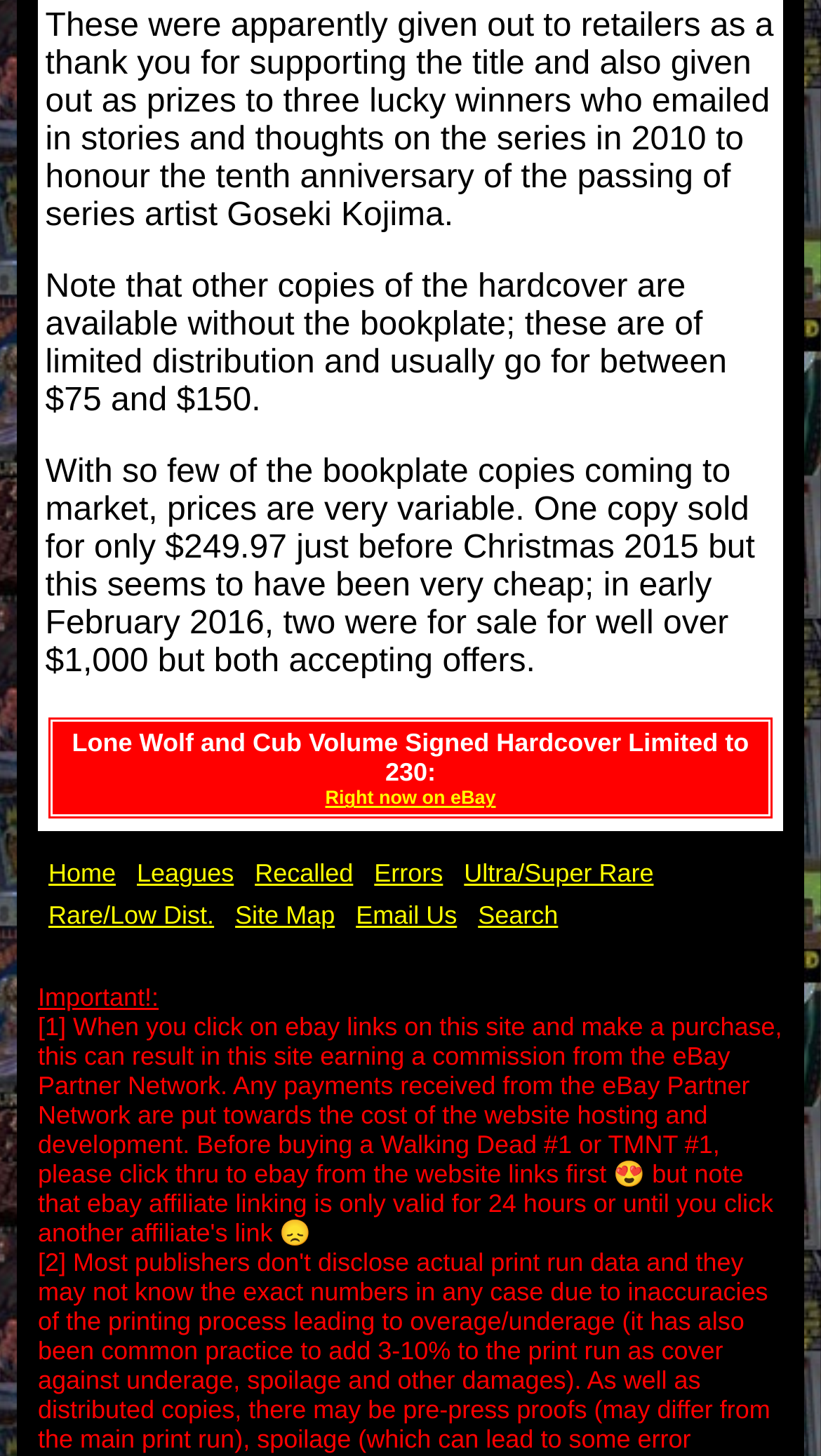Please give a short response to the question using one word or a phrase:
How many bookplate copies are there?

230